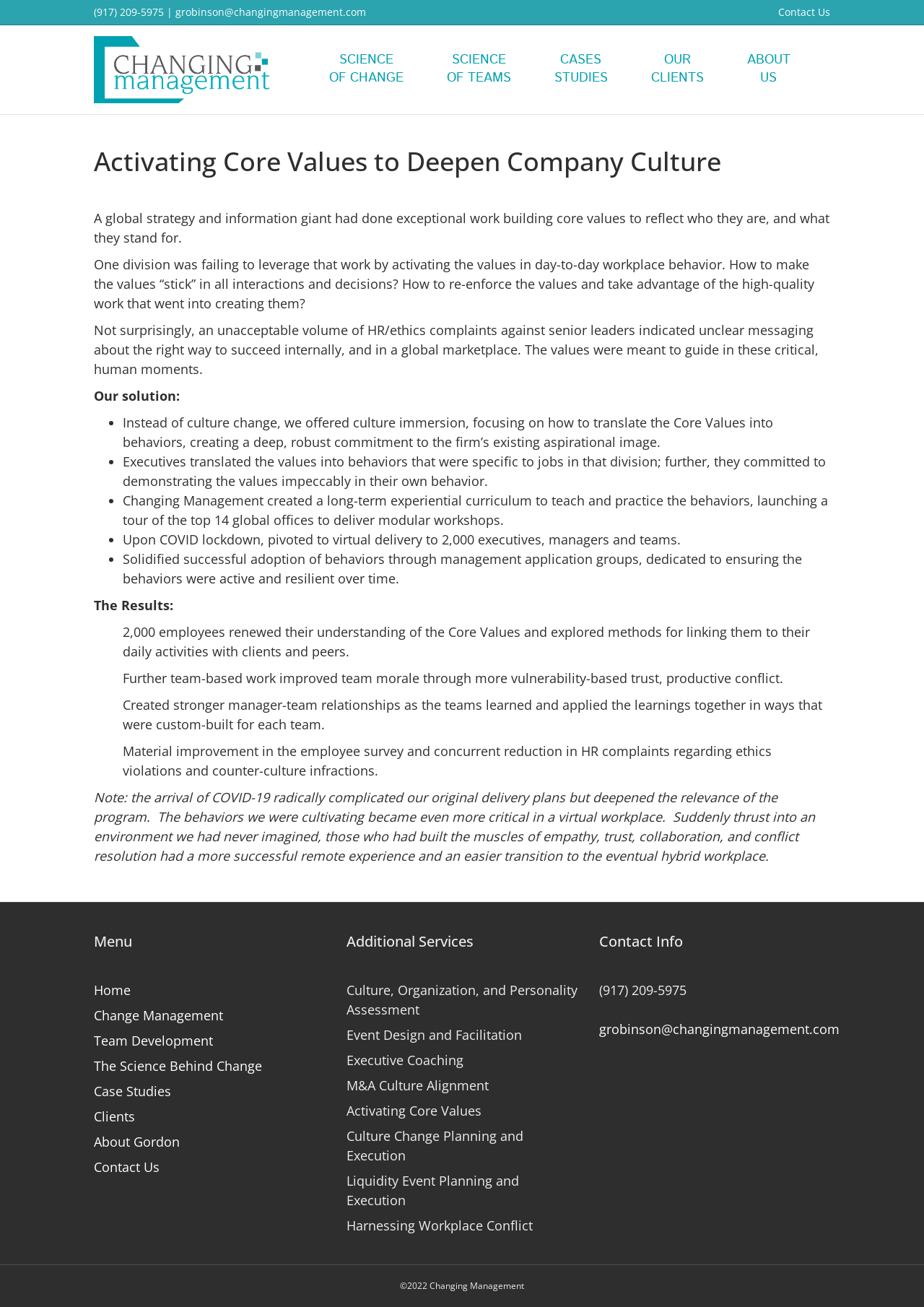Identify the bounding box coordinates of the area that should be clicked in order to complete the given instruction: "Send an email to grobinson@changingmanagement.com". The bounding box coordinates should be four float numbers between 0 and 1, i.e., [left, top, right, bottom].

[0.19, 0.004, 0.396, 0.014]